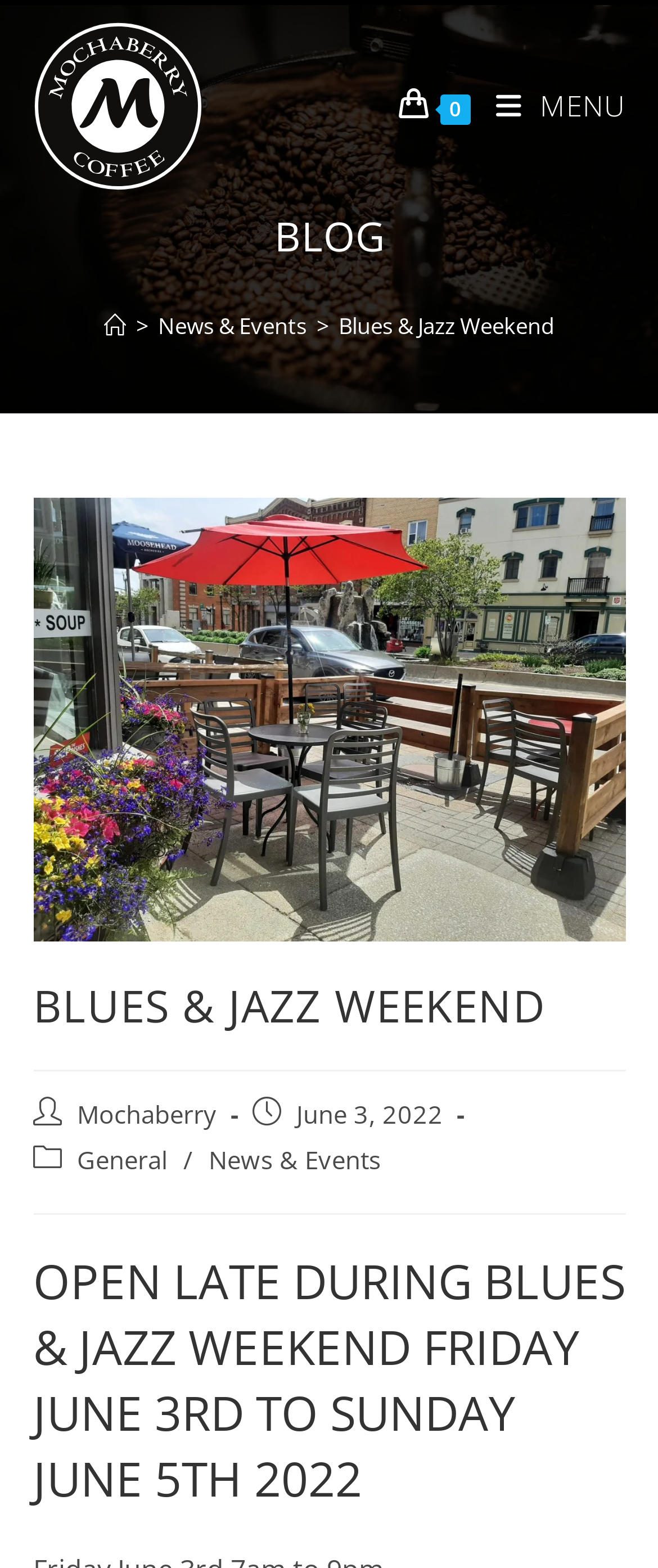Bounding box coordinates are specified in the format (top-left x, top-left y, bottom-right x, bottom-right y). All values are floating point numbers bounded between 0 and 1. Please provide the bounding box coordinate of the region this sentence describes: Blues & Jazz Weekend

[0.514, 0.198, 0.842, 0.217]